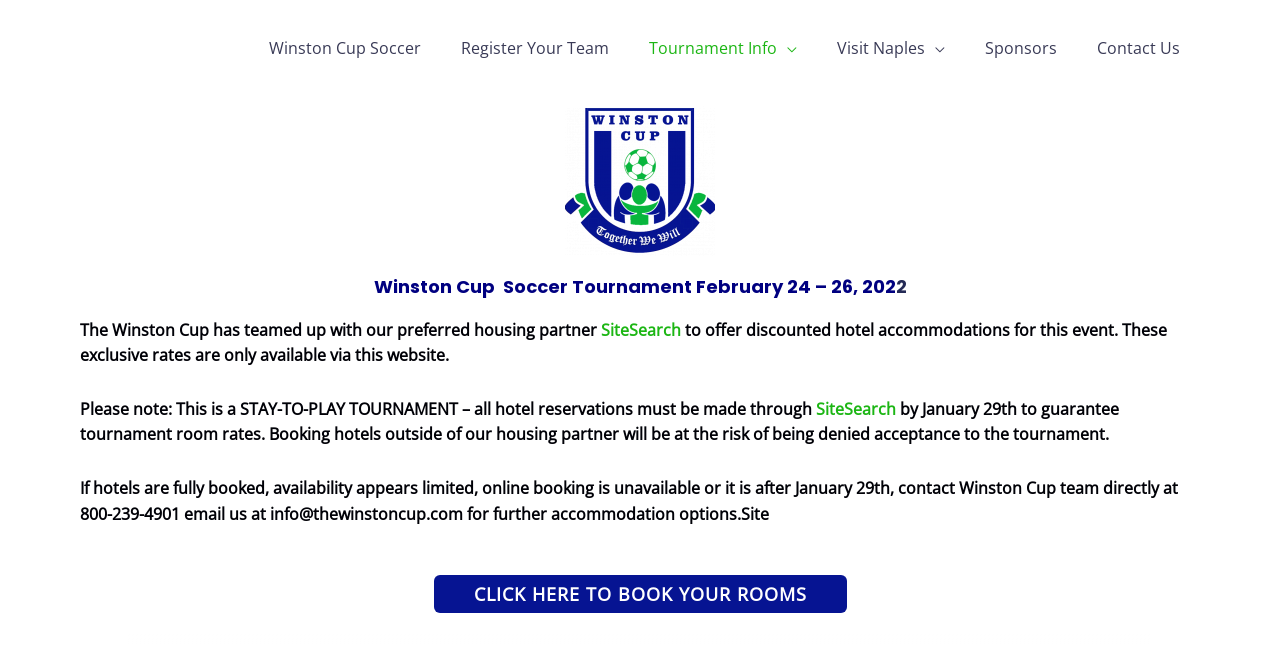Locate the bounding box coordinates of the item that should be clicked to fulfill the instruction: "Click the River Logo".

None